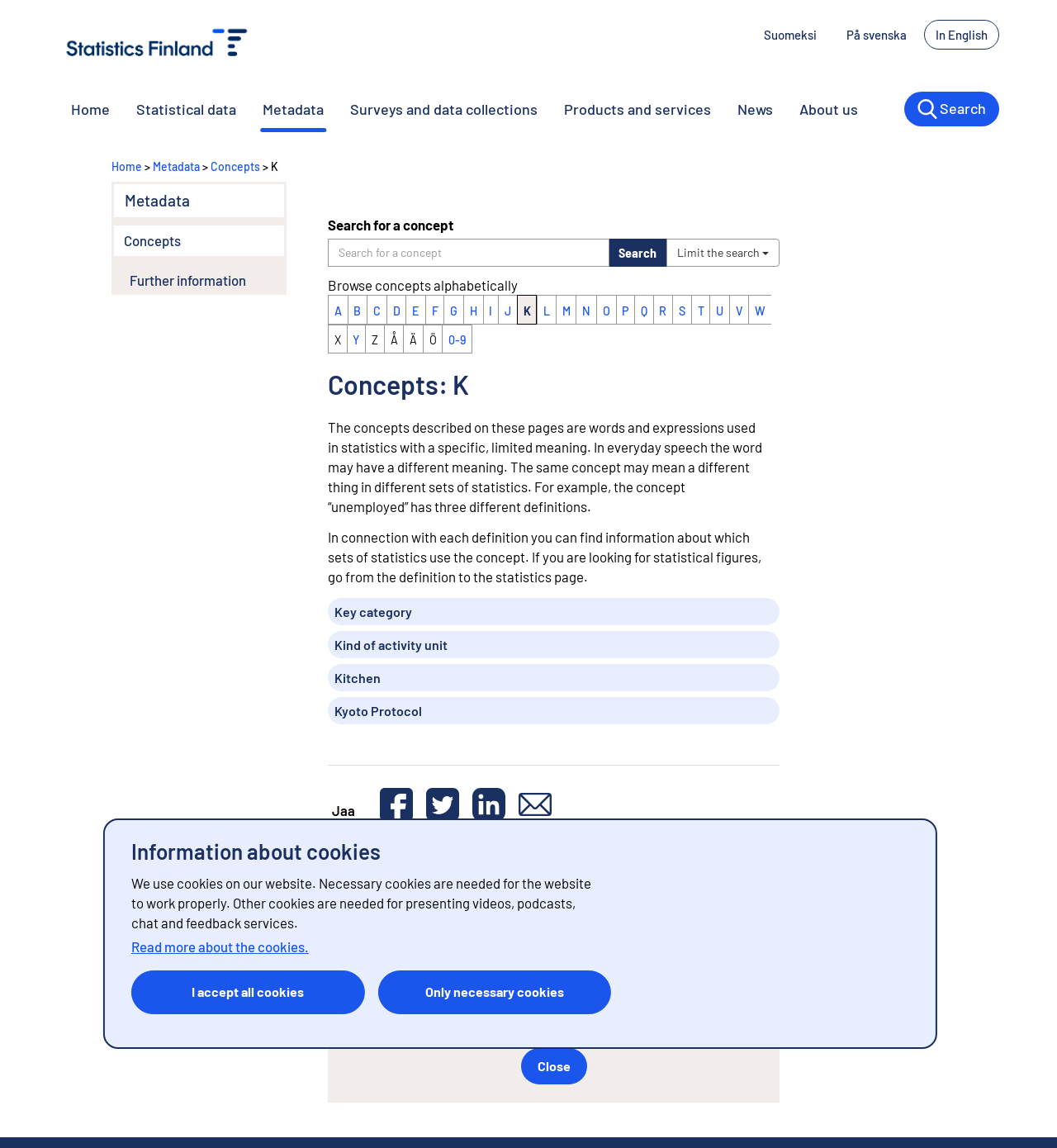Determine the coordinates of the bounding box that should be clicked to complete the instruction: "Browse concepts alphabetically". The coordinates should be represented by four float numbers between 0 and 1: [left, top, right, bottom].

[0.31, 0.241, 0.49, 0.255]